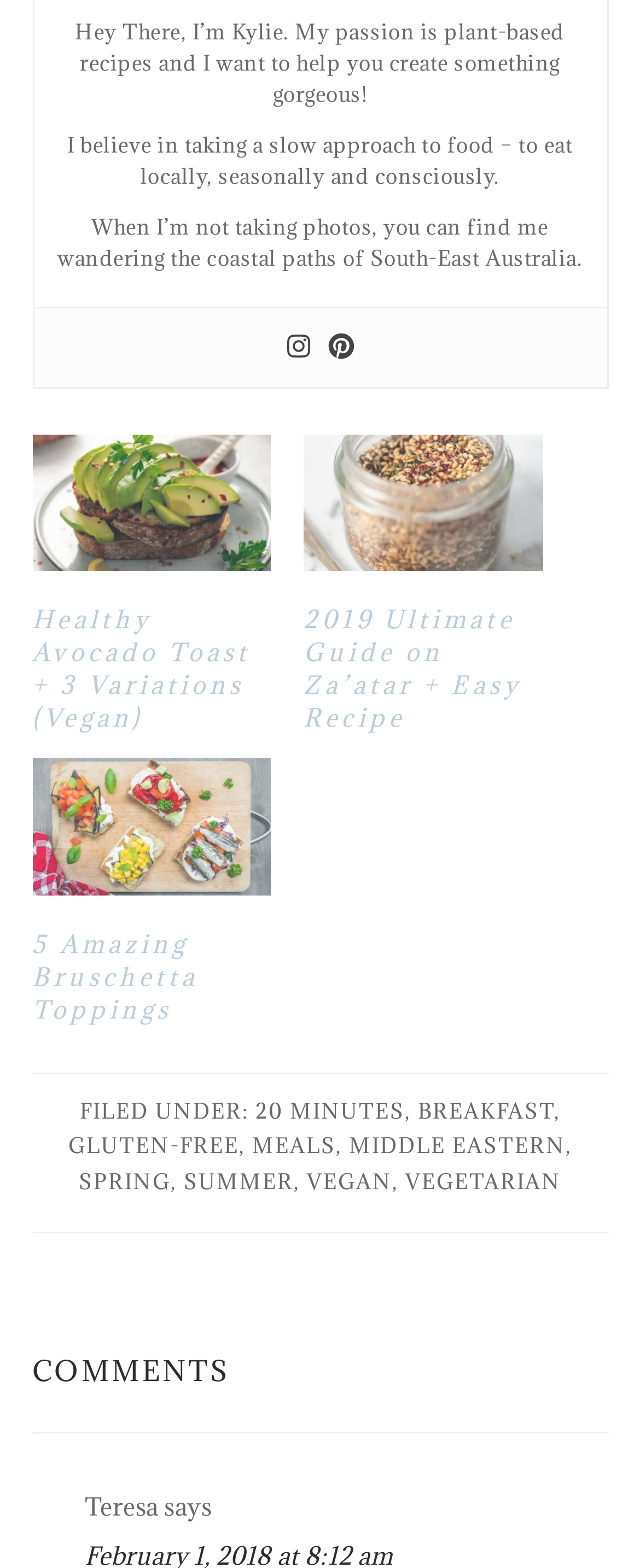Determine the bounding box coordinates of the clickable region to carry out the instruction: "Learn how ChatGPT can help business".

None